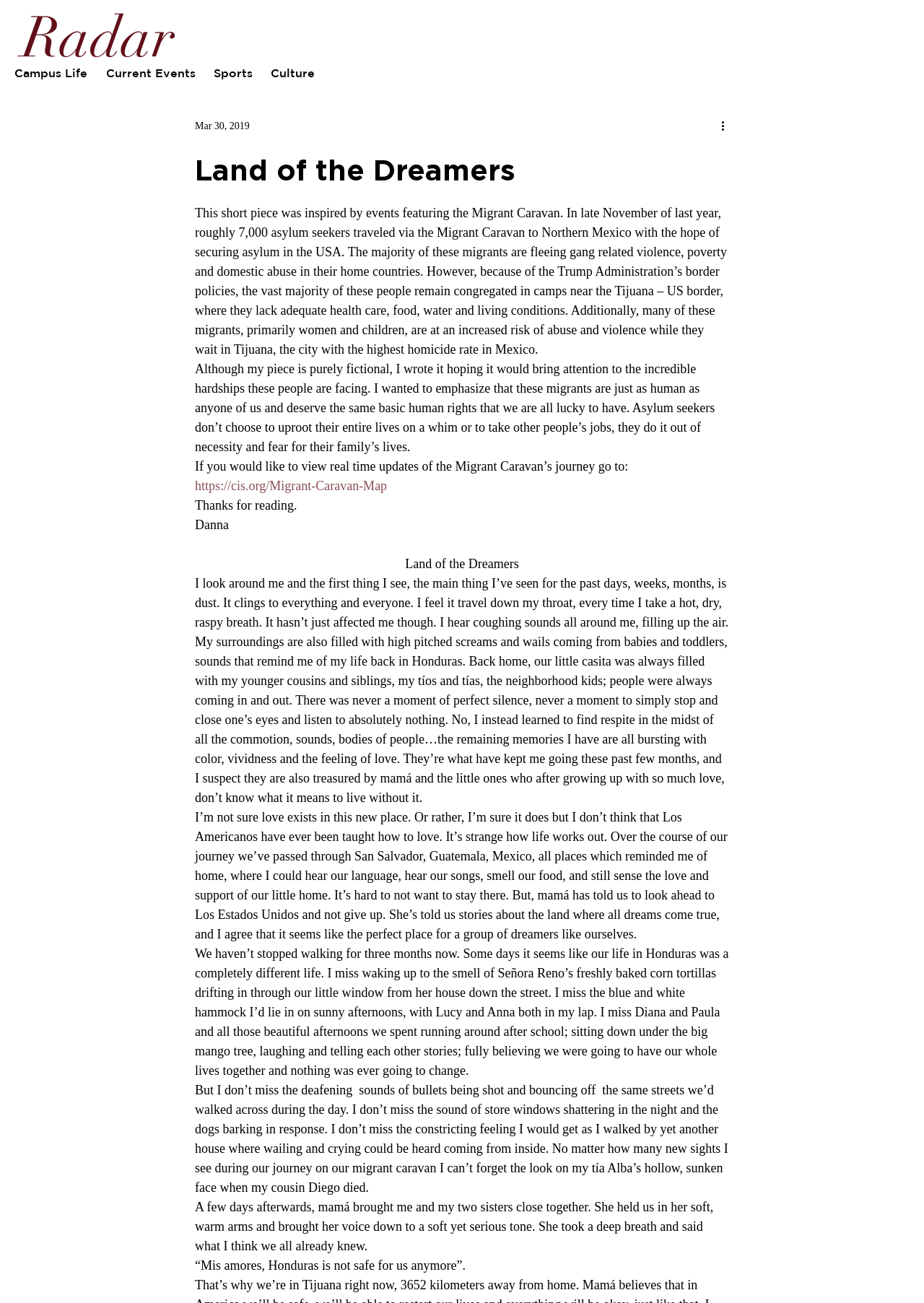How many paragraphs are there in the article?
Refer to the screenshot and deliver a thorough answer to the question presented.

The article has seven paragraphs, each separated by a line break, and they discuss the author's thoughts and experiences related to the Migrant Caravan.